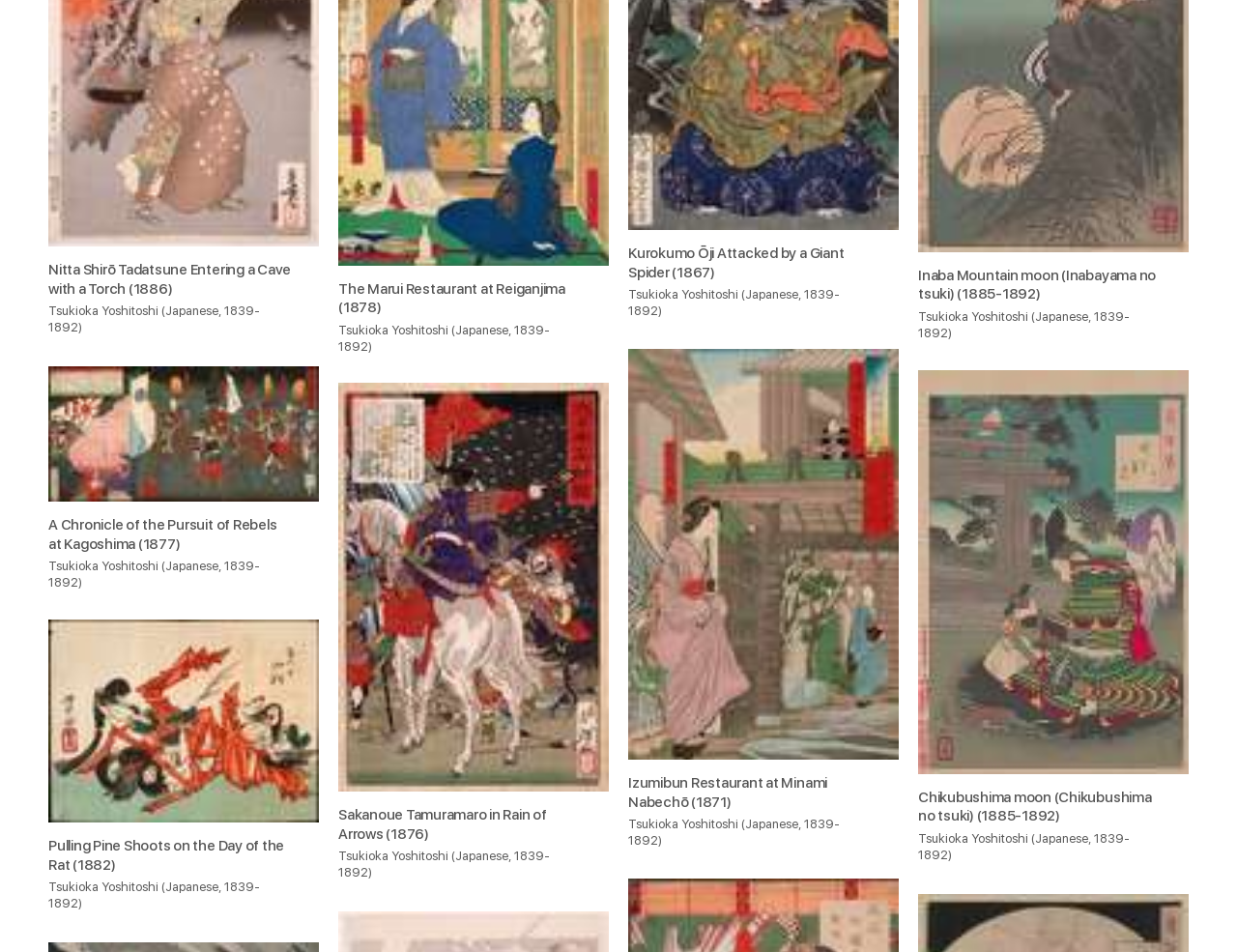Who is the artist of the artworks on this webpage?
Please provide a single word or phrase answer based on the image.

Tsukioka Yoshitoshi